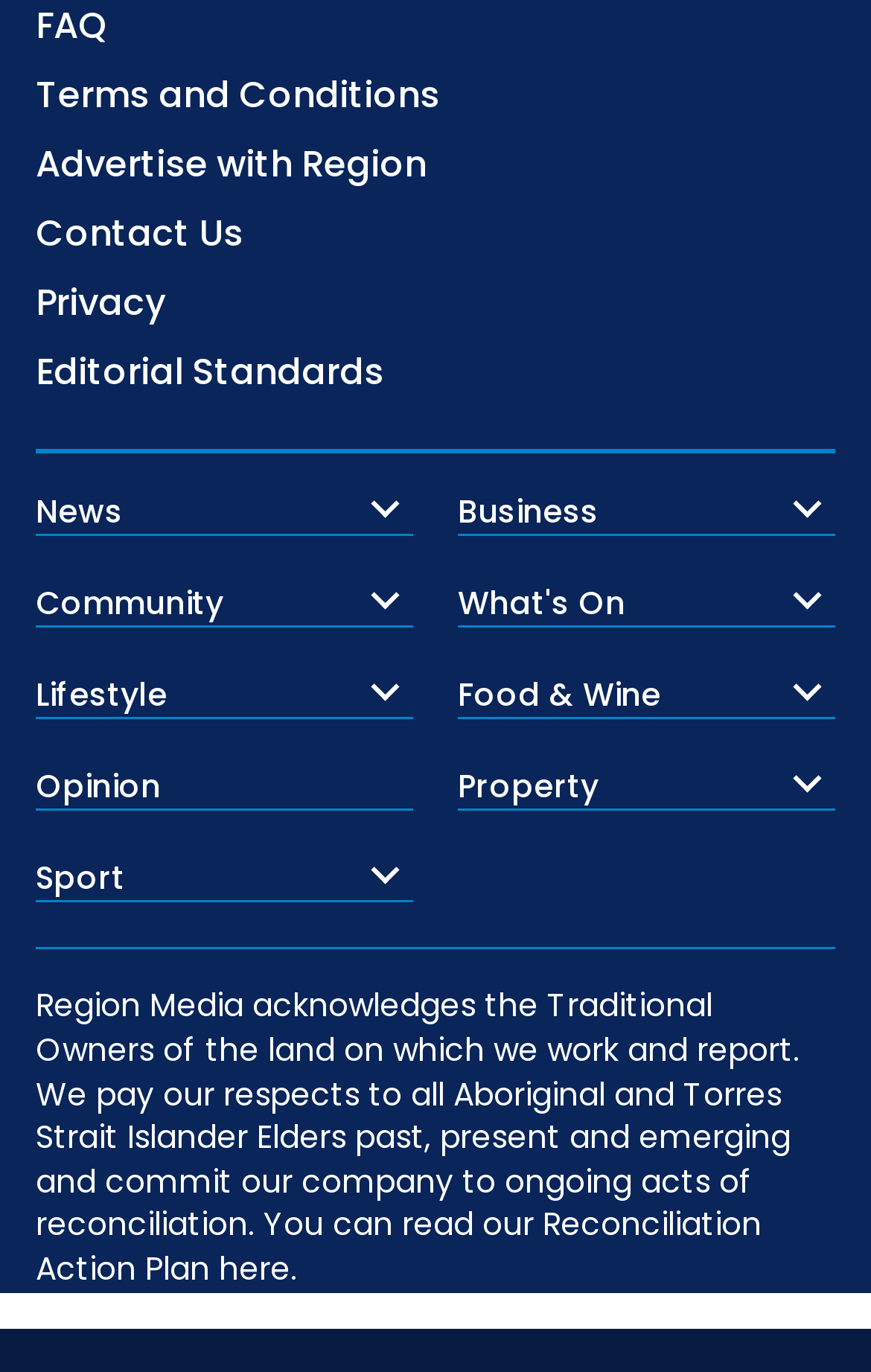Please find the bounding box coordinates of the element that needs to be clicked to perform the following instruction: "Click on FAQ". The bounding box coordinates should be four float numbers between 0 and 1, represented as [left, top, right, bottom].

[0.041, 0.001, 0.123, 0.038]